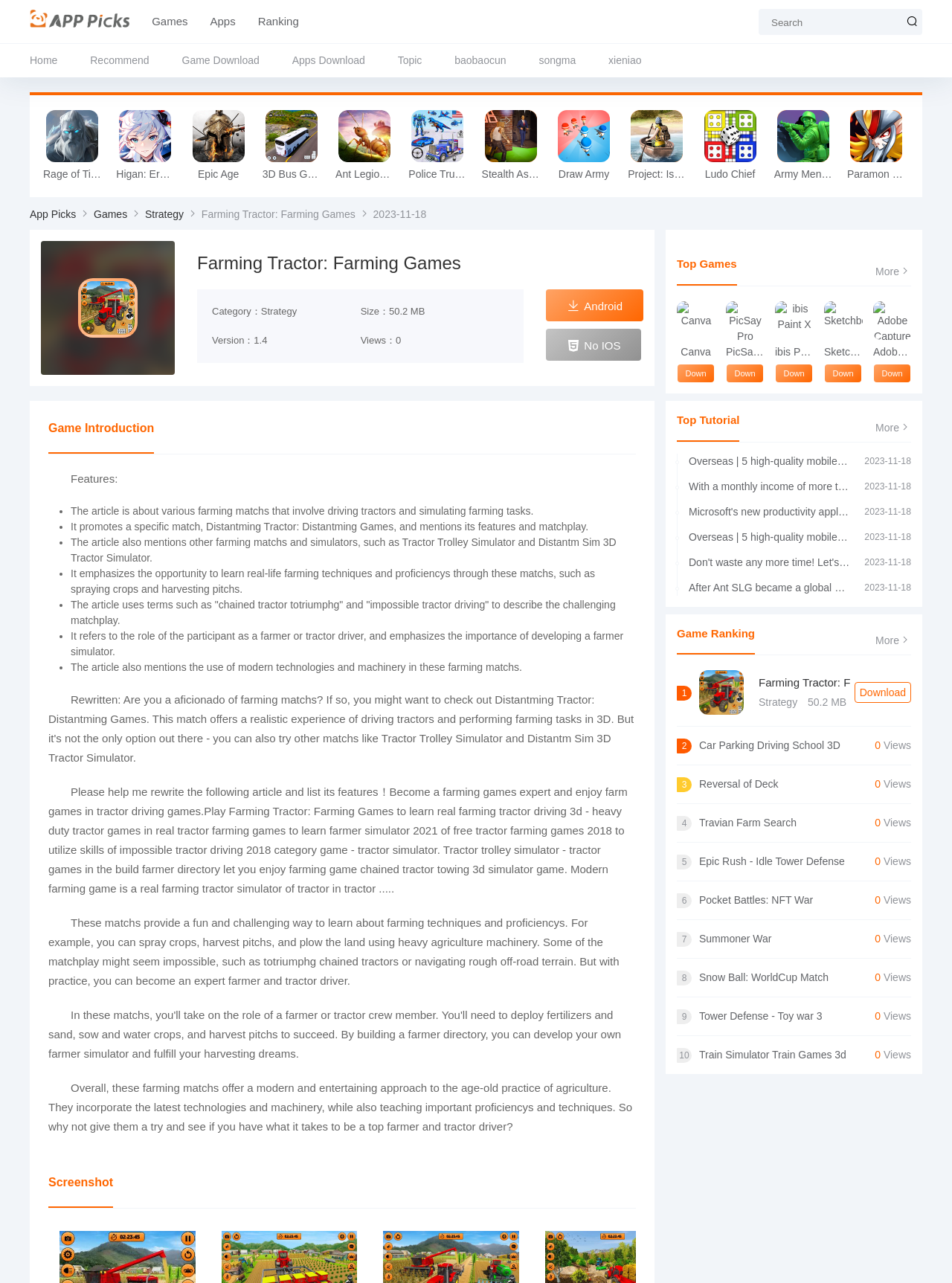Locate the bounding box coordinates of the clickable element to fulfill the following instruction: "Filter projects by name". Provide the coordinates as four float numbers between 0 and 1 in the format [left, top, right, bottom].

None